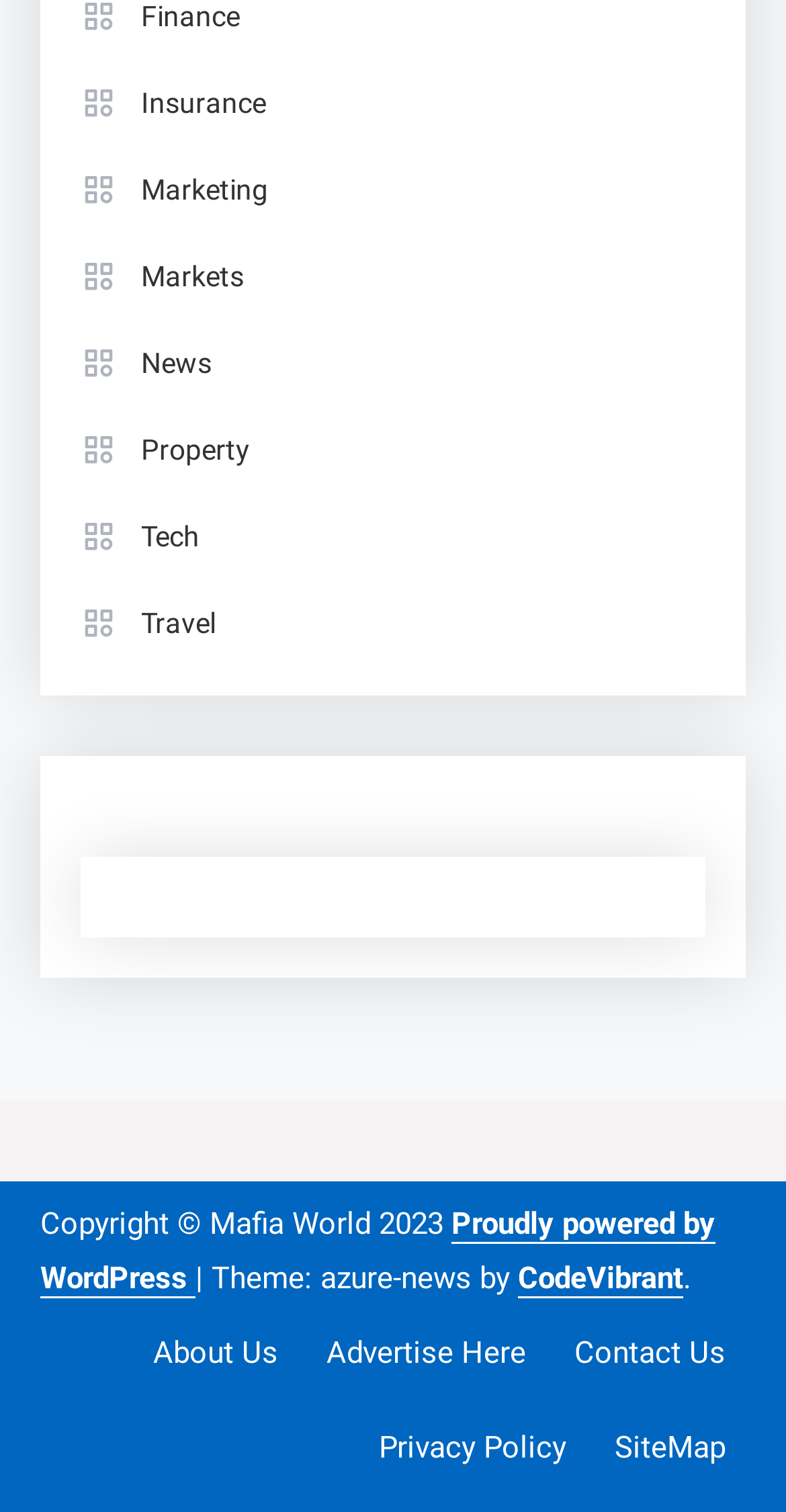Provide your answer in one word or a succinct phrase for the question: 
What are the categories listed at the top of the page?

Insurance, Marketing, Markets, News, Property, Tech, Travel